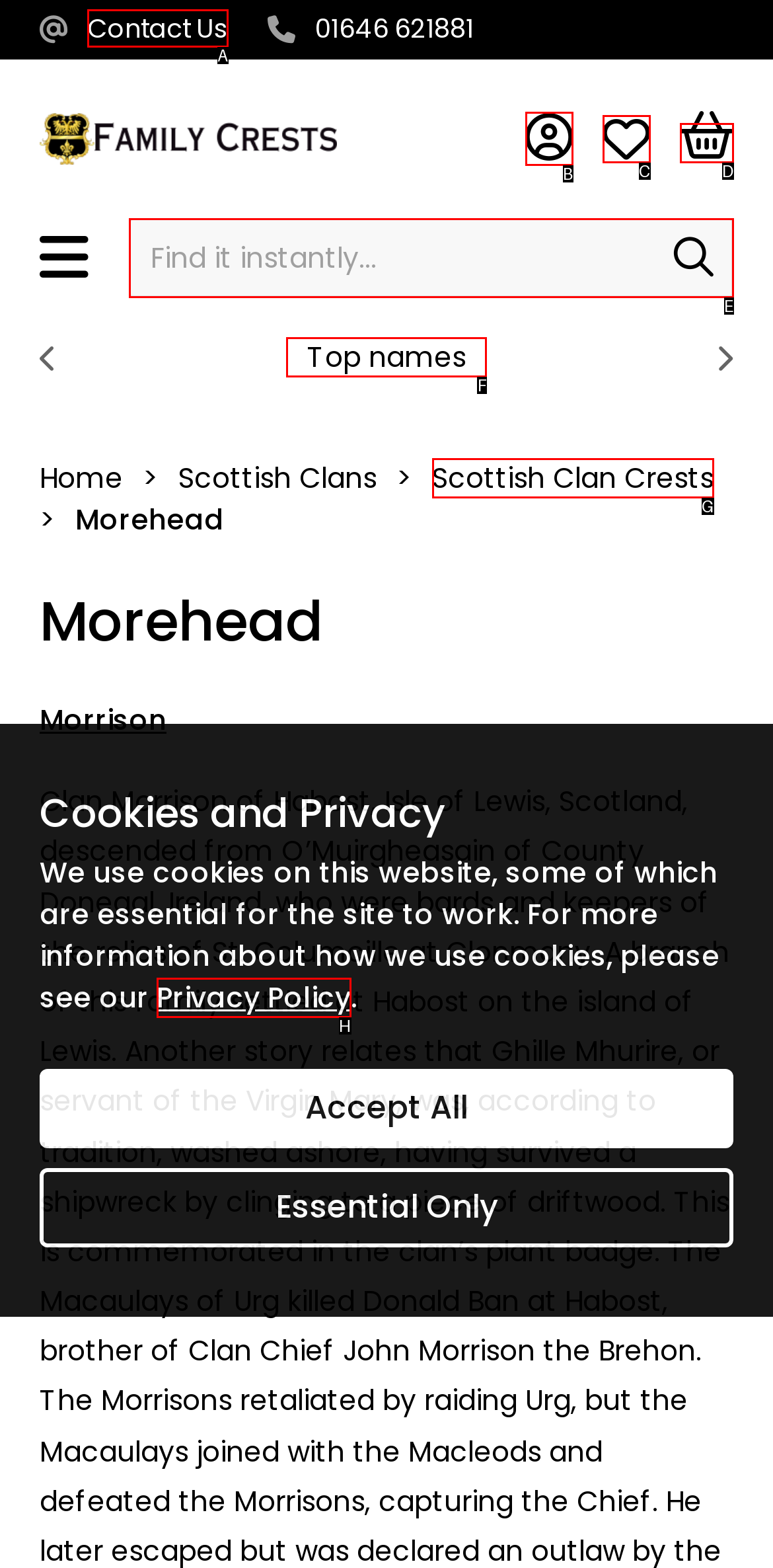Determine which UI element I need to click to achieve the following task: Contact us Provide your answer as the letter of the selected option.

A